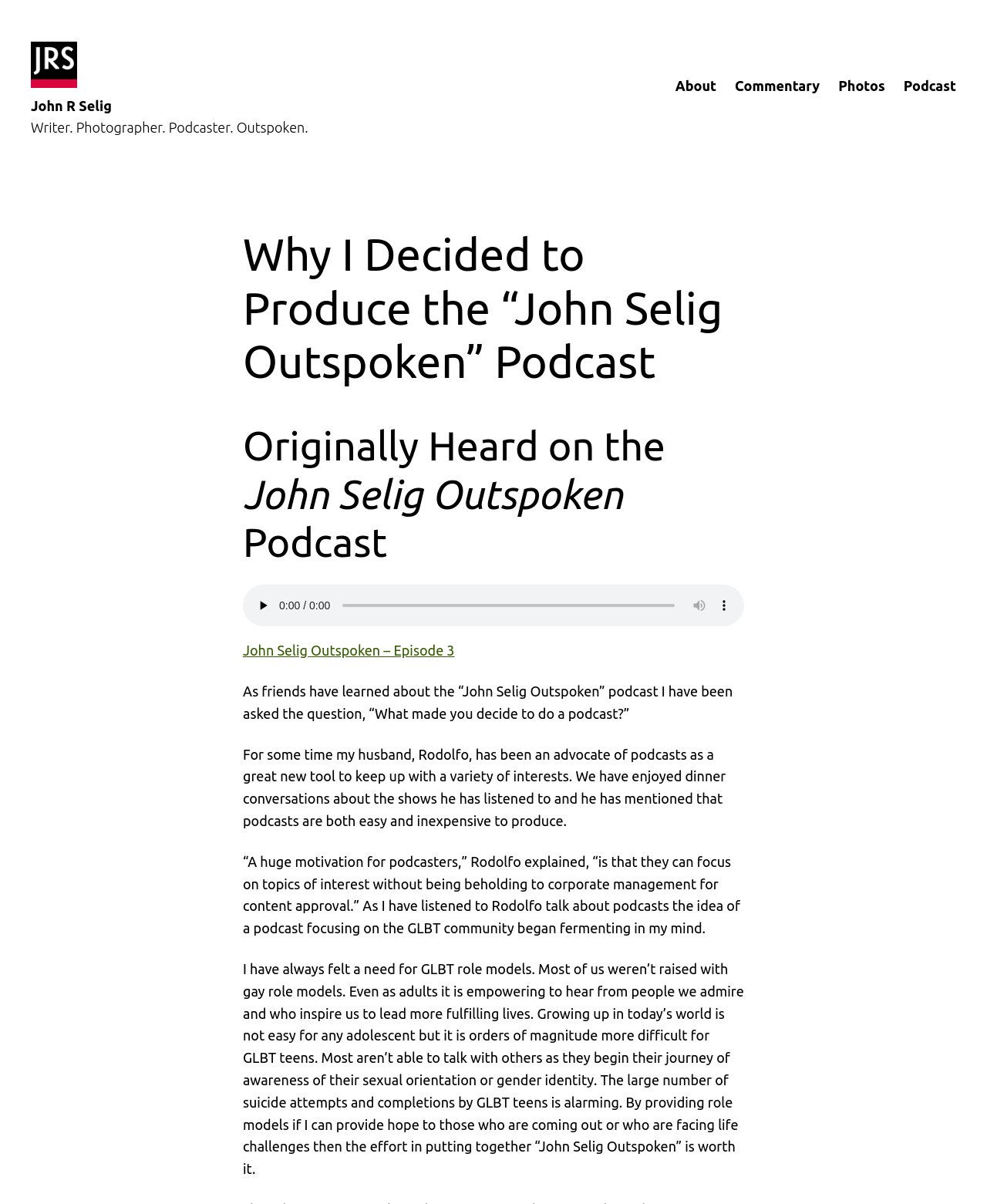Find the bounding box coordinates corresponding to the UI element with the description: "John R Selig". The coordinates should be formatted as [left, top, right, bottom], with values as floats between 0 and 1.

[0.031, 0.081, 0.113, 0.094]